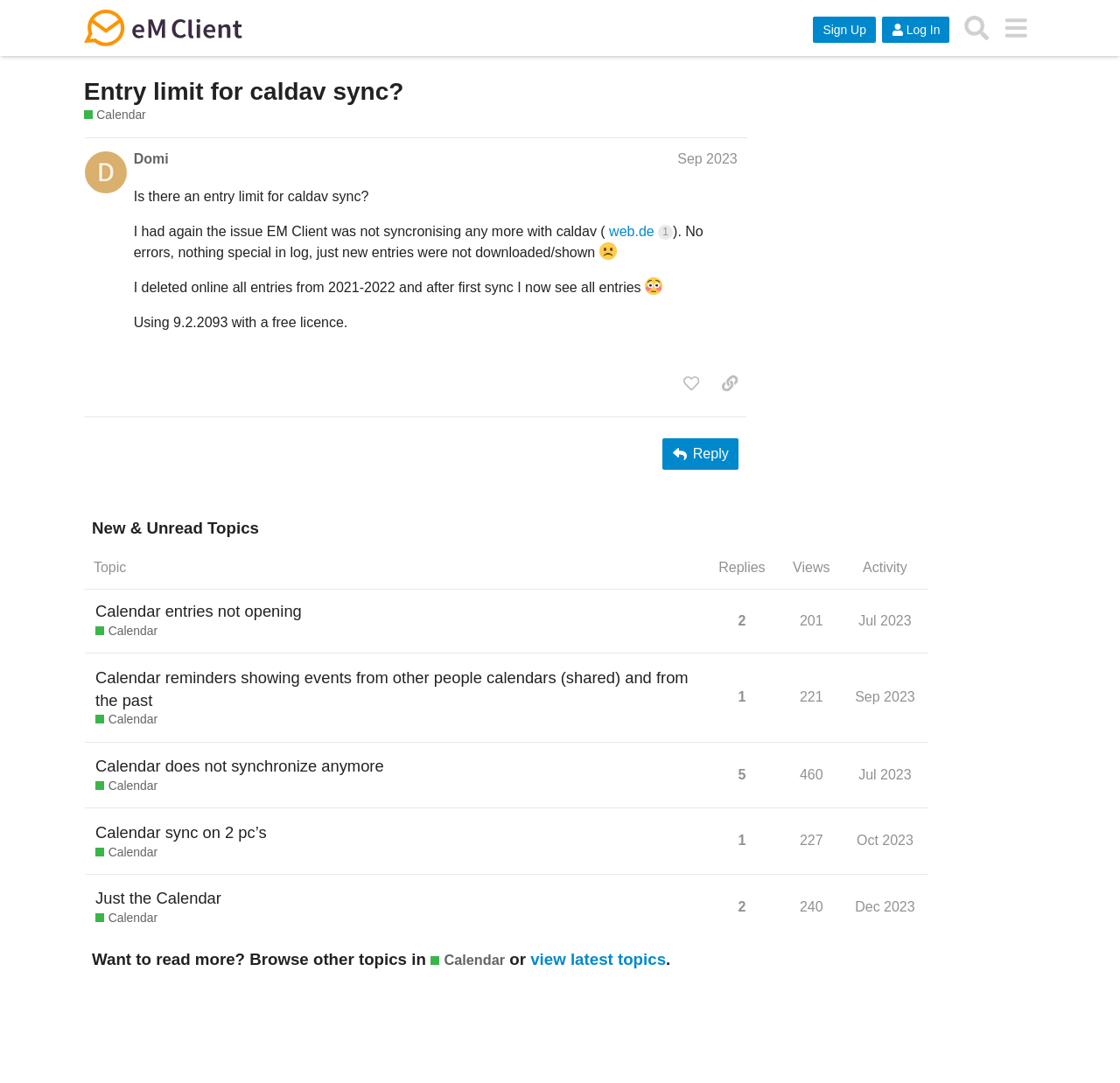Find the bounding box coordinates of the clickable area required to complete the following action: "Click the 'Sign Up' button".

[0.726, 0.015, 0.782, 0.039]